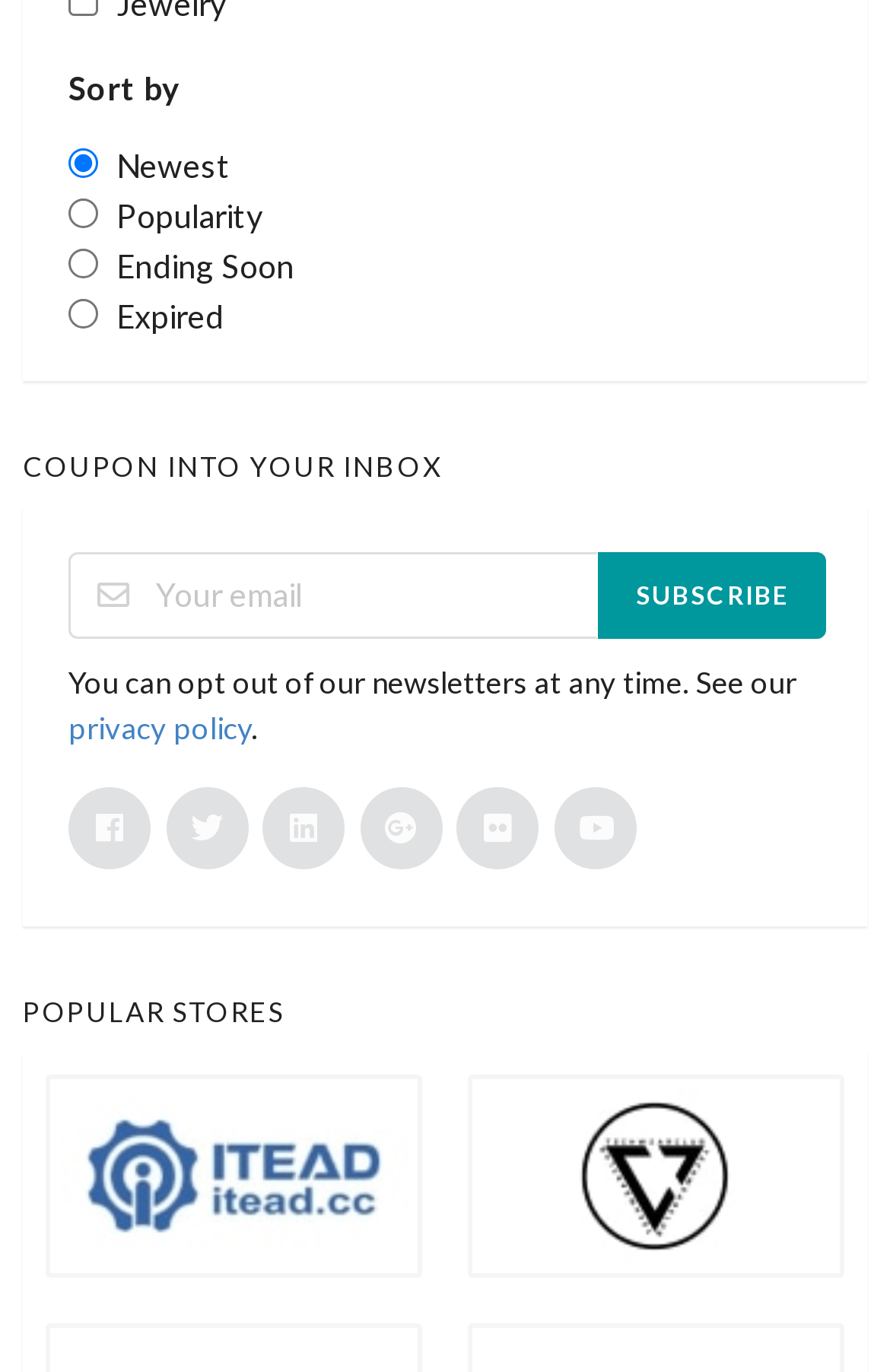Locate the UI element described by Subscribe in the provided webpage screenshot. Return the bounding box coordinates in the format (top-left x, top-left y, bottom-right x, bottom-right y), ensuring all values are between 0 and 1.

[0.654, 0.402, 0.911, 0.466]